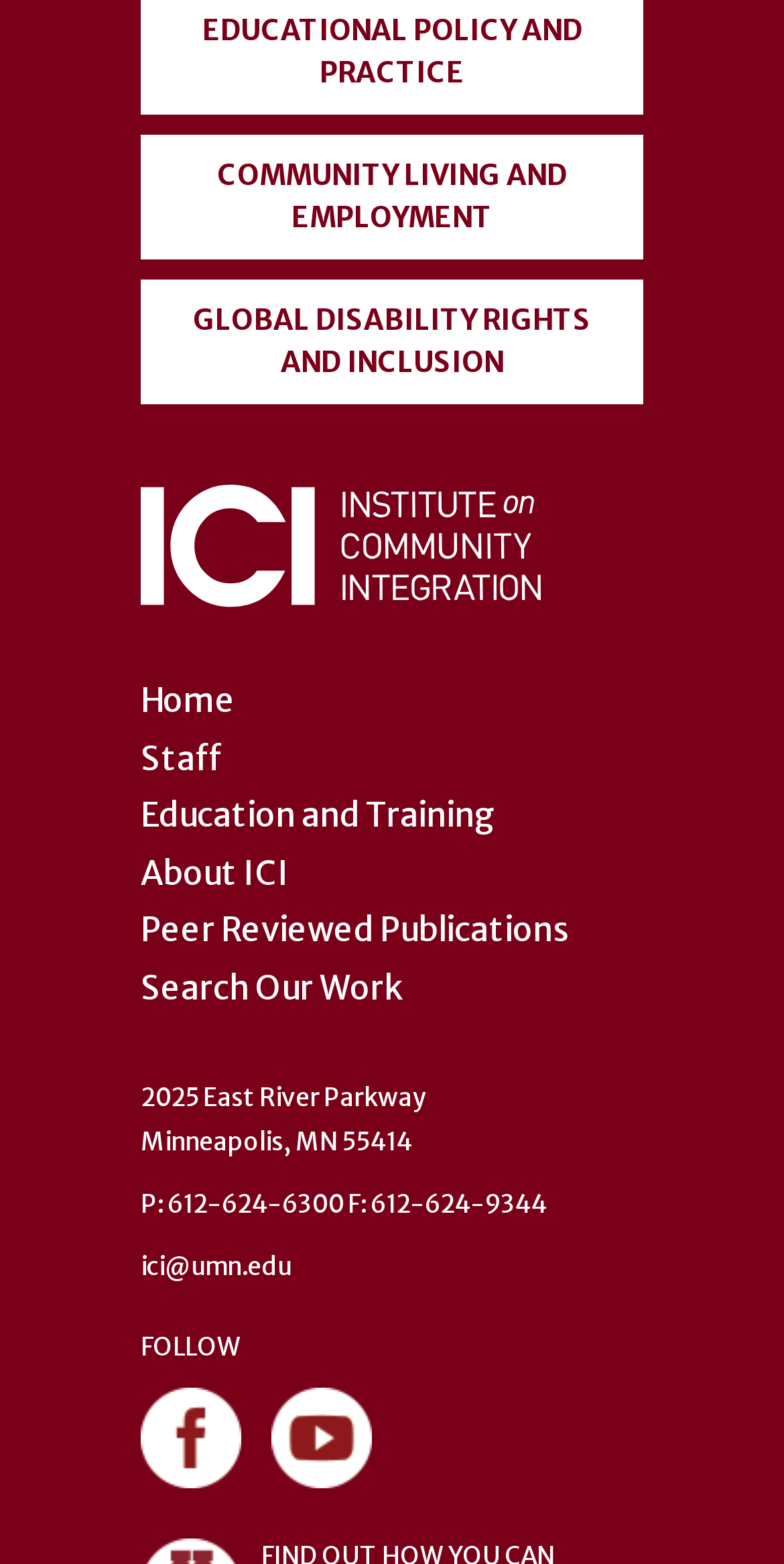Identify the coordinates of the bounding box for the element that must be clicked to accomplish the instruction: "contact us via email".

[0.179, 0.8, 0.372, 0.819]